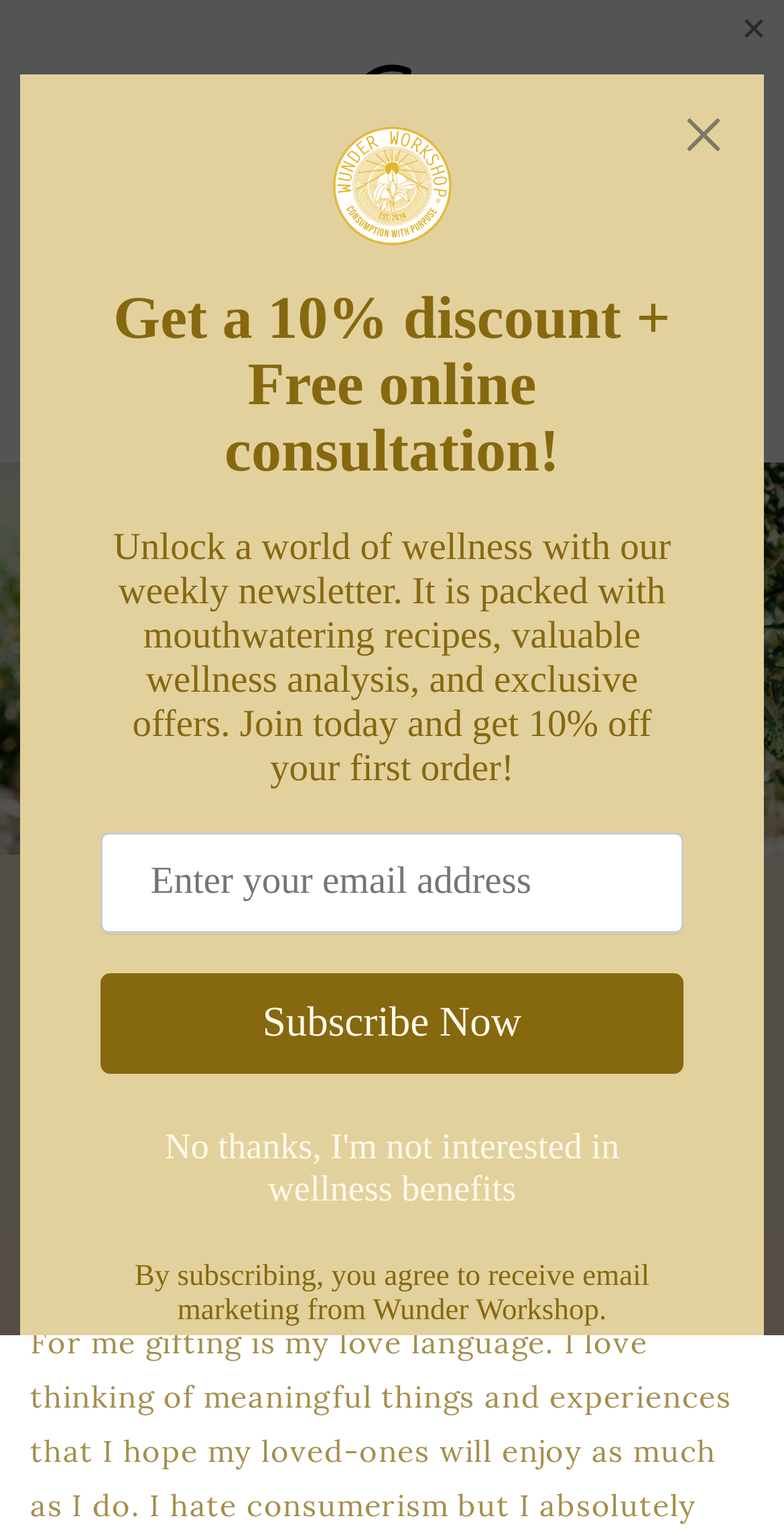Detail the webpage's structure and highlights in your description.

This webpage is titled "Zoë's Conscious Gift Guide – Wunder Workshop EU". At the top, there is a banner with a logo image of "Wunder Workshop EU" and a text stating "This website uses cookies to ensure you get the best experience." Below the banner, there are three buttons: "Learn more", "deny cookies", and "allow cookies". The "deny cookies" button has a sub-element with the text "Decline", and the "allow cookies" button has a sub-element with the text "Accept".

On the top-right corner, there is a button to dismiss the cookie message, with a "✕" symbol. Above the main content area, there is an announcement region with a link stating "Free shipping when you spend €70+".

On the top-left corner, there is a menu button with a "Menu" label, and on the top-right corner, there is a search button with a "Search" label. Next to the search button, there is a link to the cart with an image of "Zoë's Conscious Gift Guide".

The main content area has a heading with the title "Zoë's Conscious Gift Guide" and a subheading with the text "For me gifting is my love language. I love thinking of meaningful things and experiences that I hope my loved-ones will enjoy as much as I do. I hate consumerism". Below the heading, there is a share button with a "Share" label.

At the bottom-right corner, there is a chat window with a button labeled "Chat window" and an image. The chat window is expanded, indicating that it is currently open.